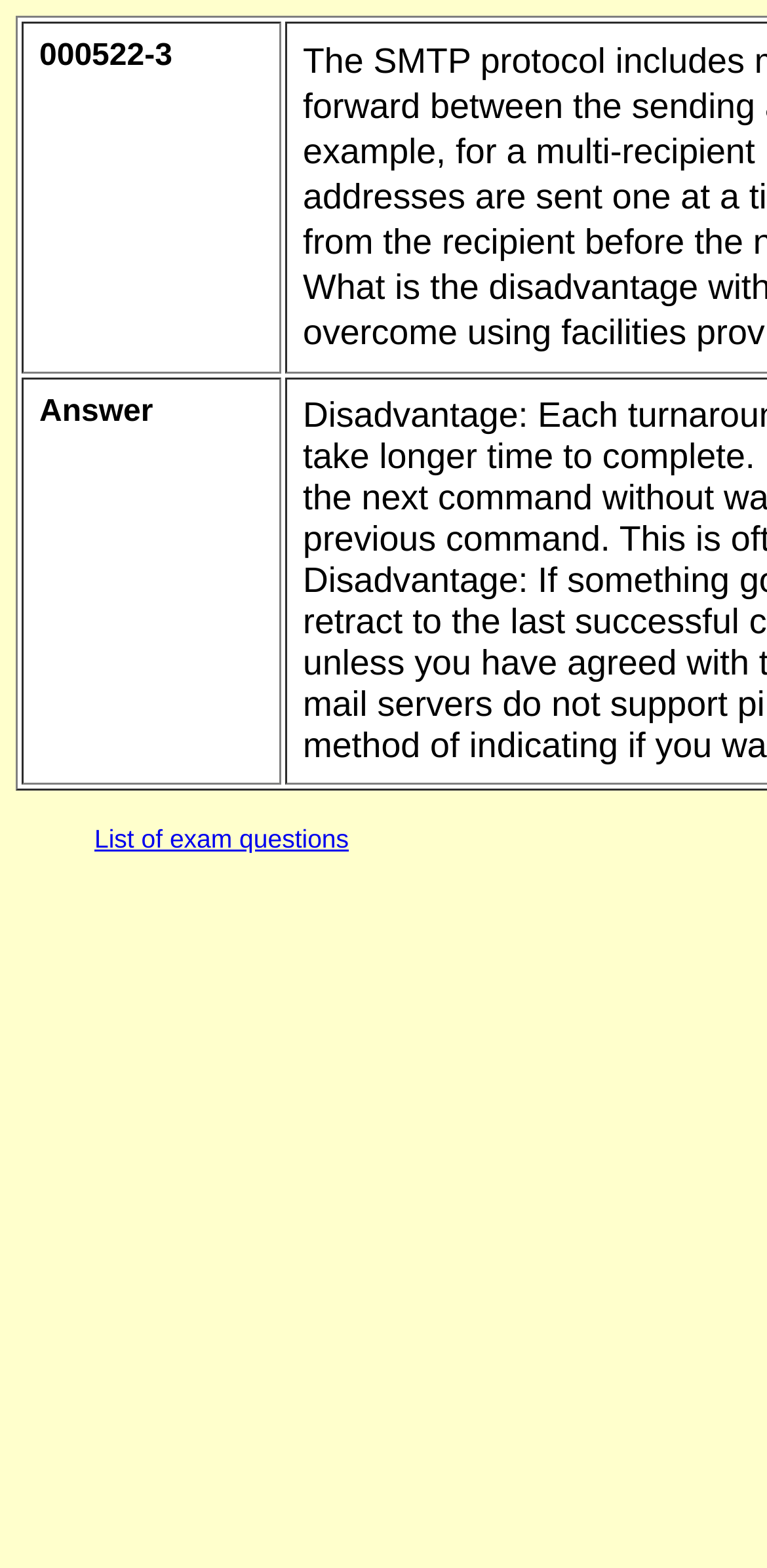Extract the bounding box coordinates for the HTML element that matches this description: "List of exam questions". The coordinates should be four float numbers between 0 and 1, i.e., [left, top, right, bottom].

[0.123, 0.525, 0.455, 0.546]